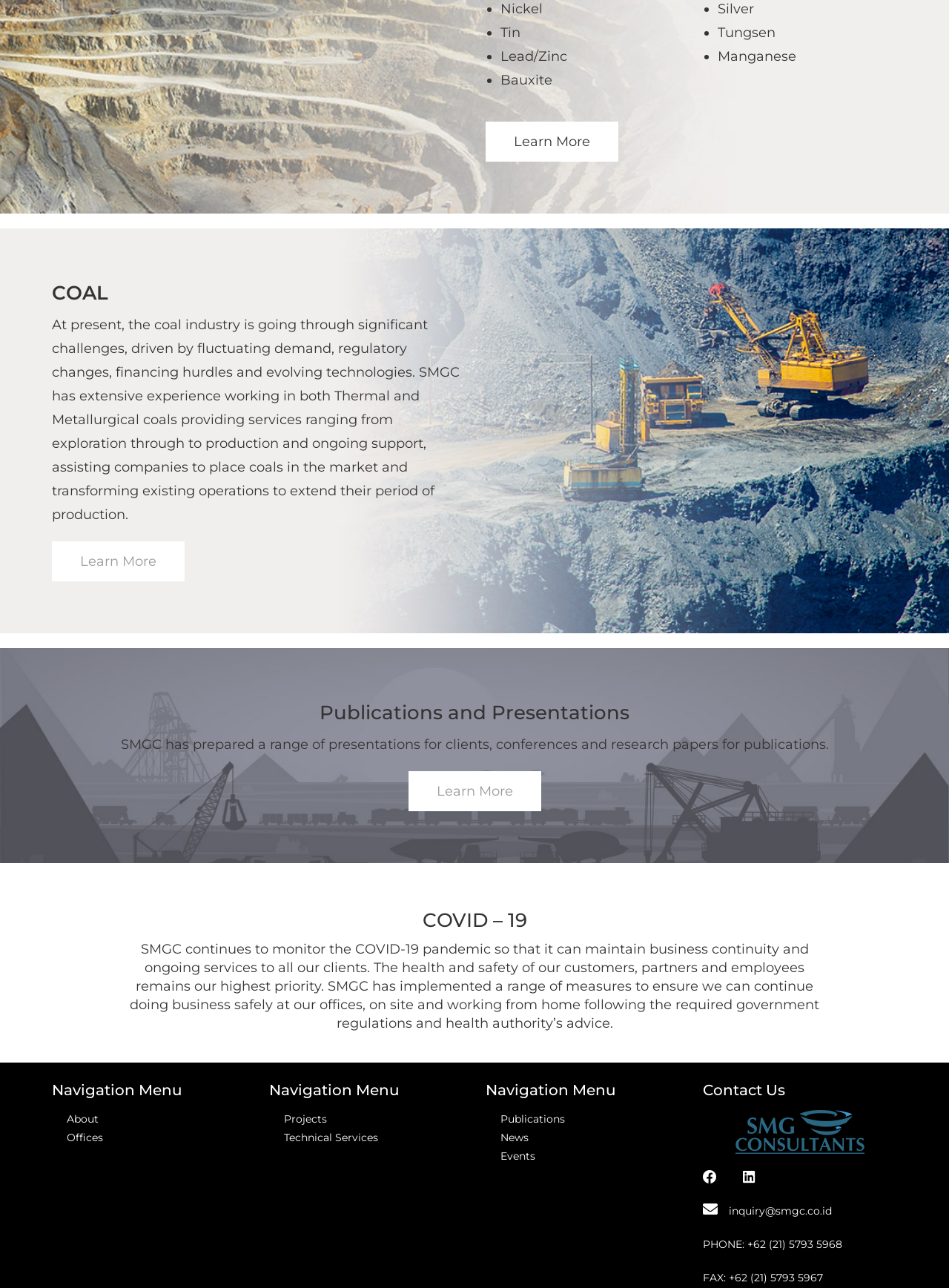Find the bounding box coordinates of the element's region that should be clicked in order to follow the given instruction: "Contact SMGC via email". The coordinates should consist of four float numbers between 0 and 1, i.e., [left, top, right, bottom].

[0.74, 0.935, 0.876, 0.945]